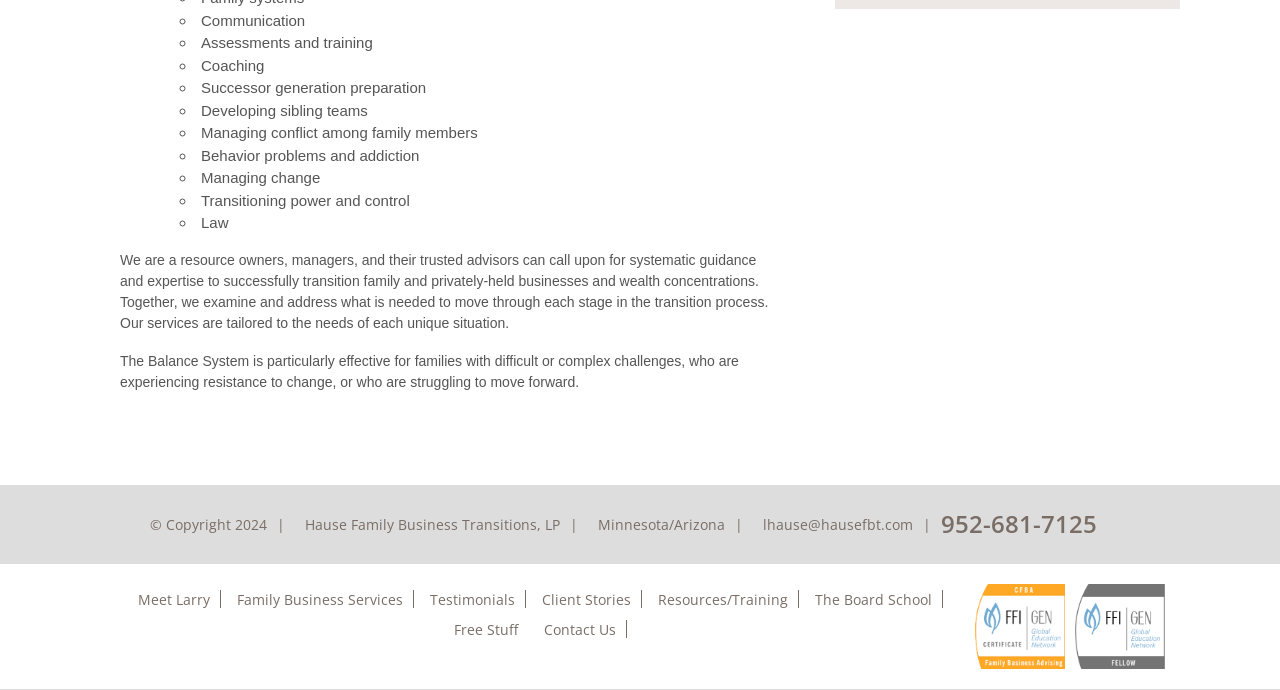Mark the bounding box of the element that matches the following description: "Resources/Training".

[0.514, 0.855, 0.615, 0.883]